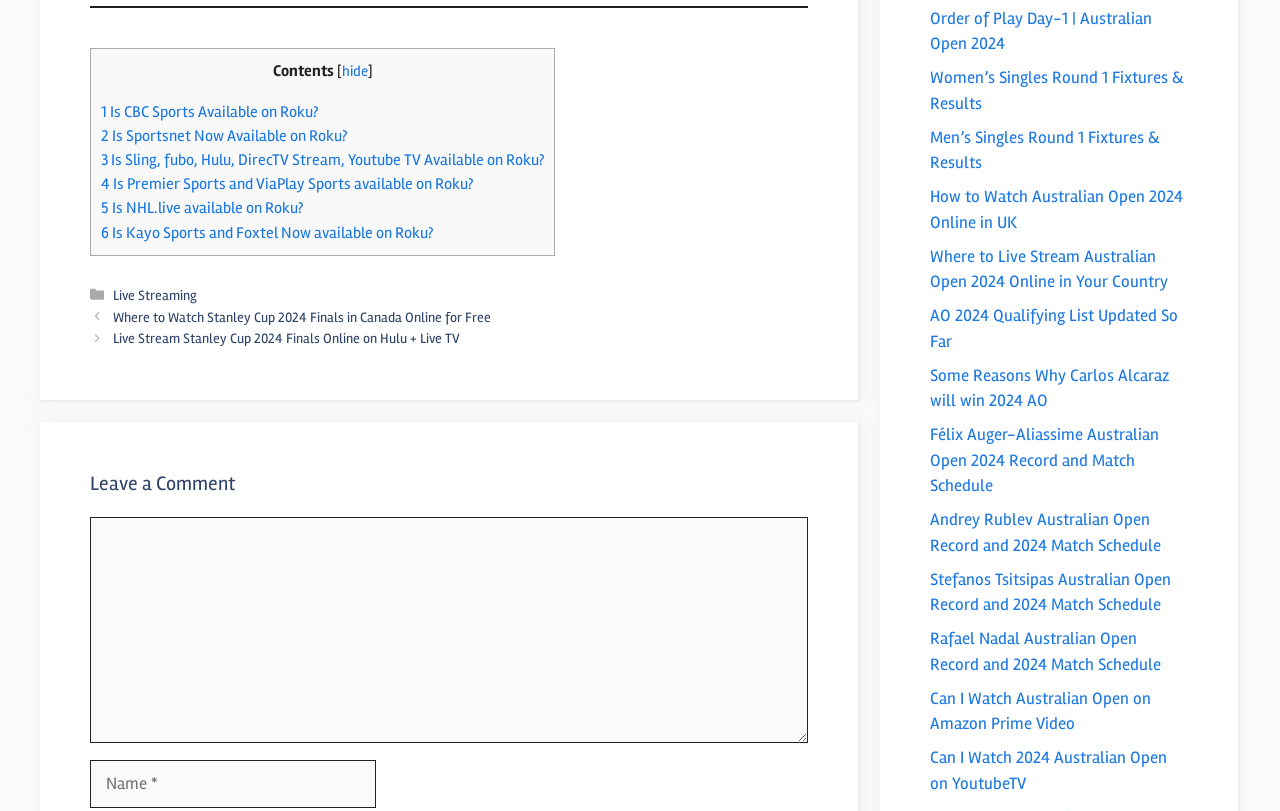Identify the bounding box coordinates of the area that should be clicked in order to complete the given instruction: "Go to the 'Home' page". The bounding box coordinates should be four float numbers between 0 and 1, i.e., [left, top, right, bottom].

None